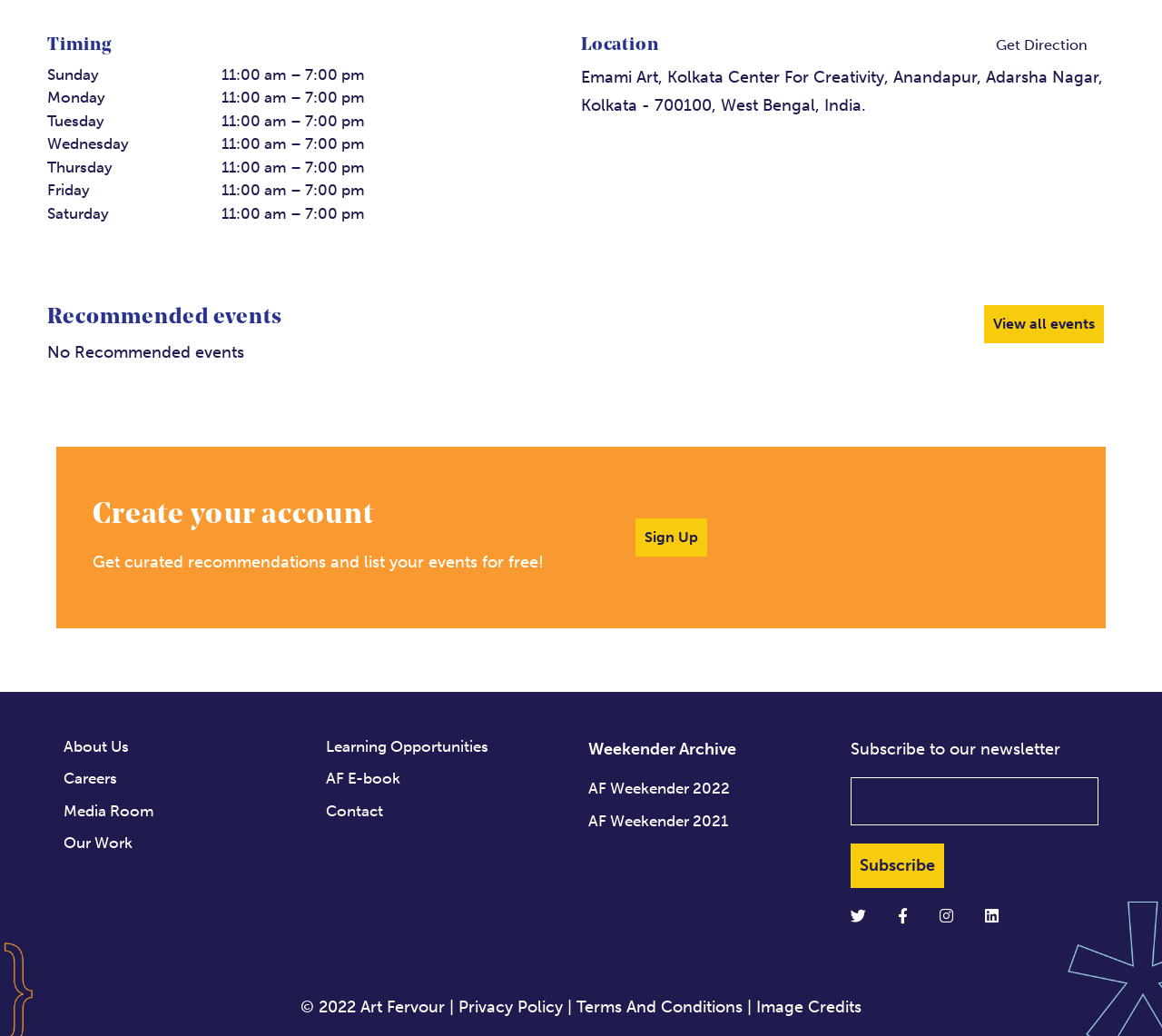Please specify the bounding box coordinates of the clickable region necessary for completing the following instruction: "Subscribe to our newsletter". The coordinates must consist of four float numbers between 0 and 1, i.e., [left, top, right, bottom].

[0.732, 0.751, 0.945, 0.797]